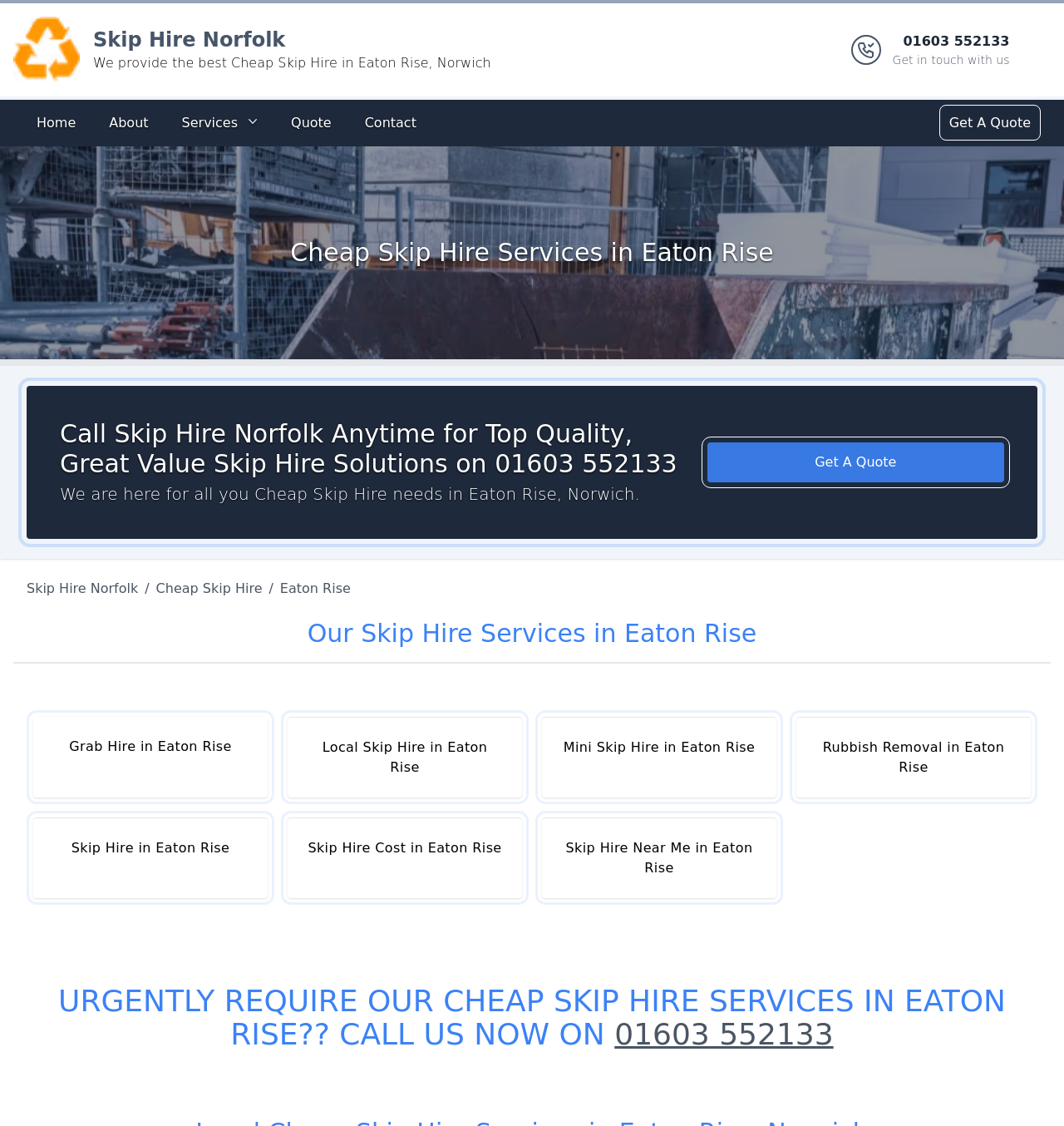Determine the bounding box coordinates of the area to click in order to meet this instruction: "Get a quote for skip hire".

[0.886, 0.096, 0.975, 0.122]